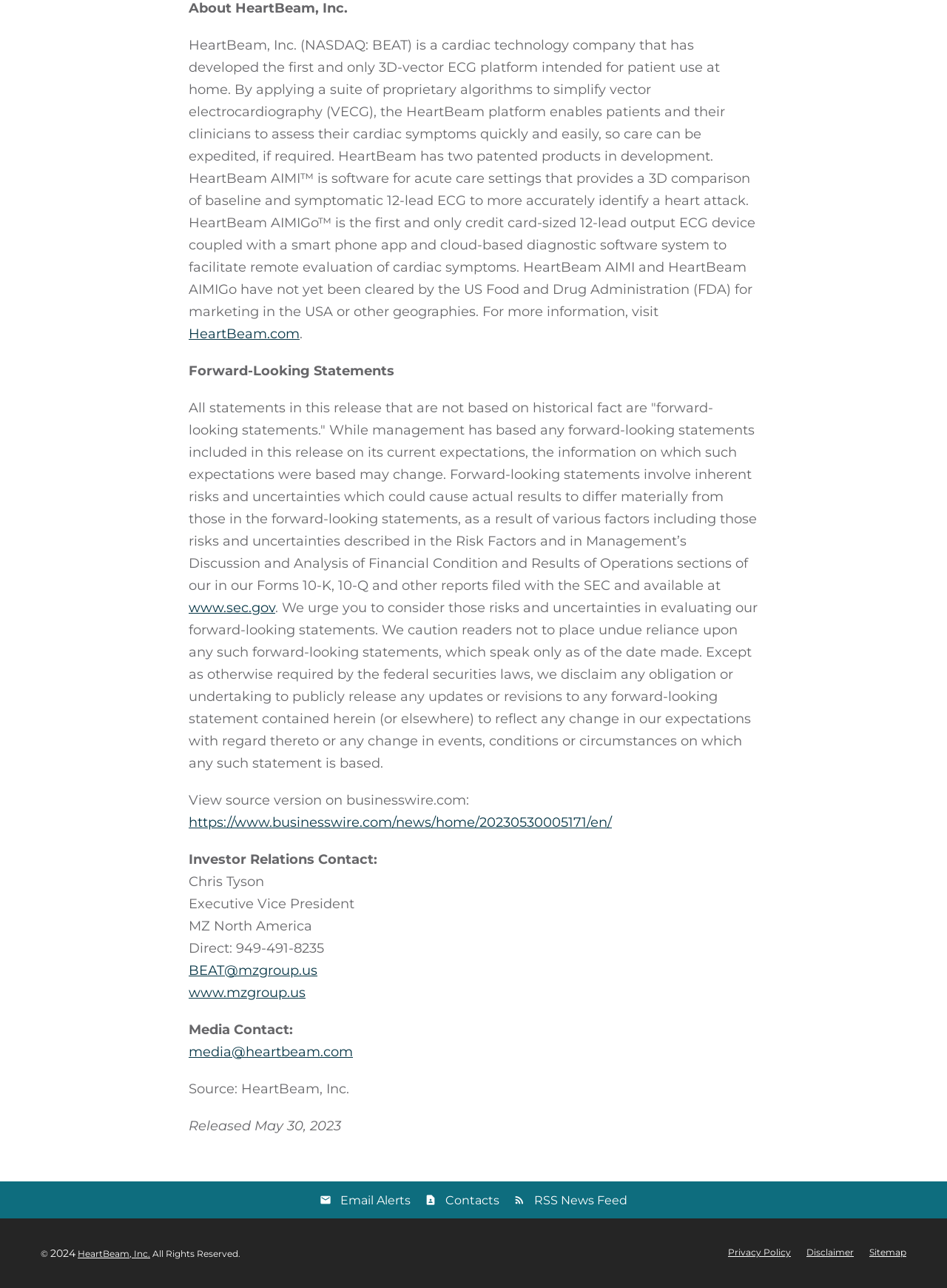Provide the bounding box coordinates of the HTML element described as: "www.sec.gov". The bounding box coordinates should be four float numbers between 0 and 1, i.e., [left, top, right, bottom].

[0.199, 0.465, 0.291, 0.478]